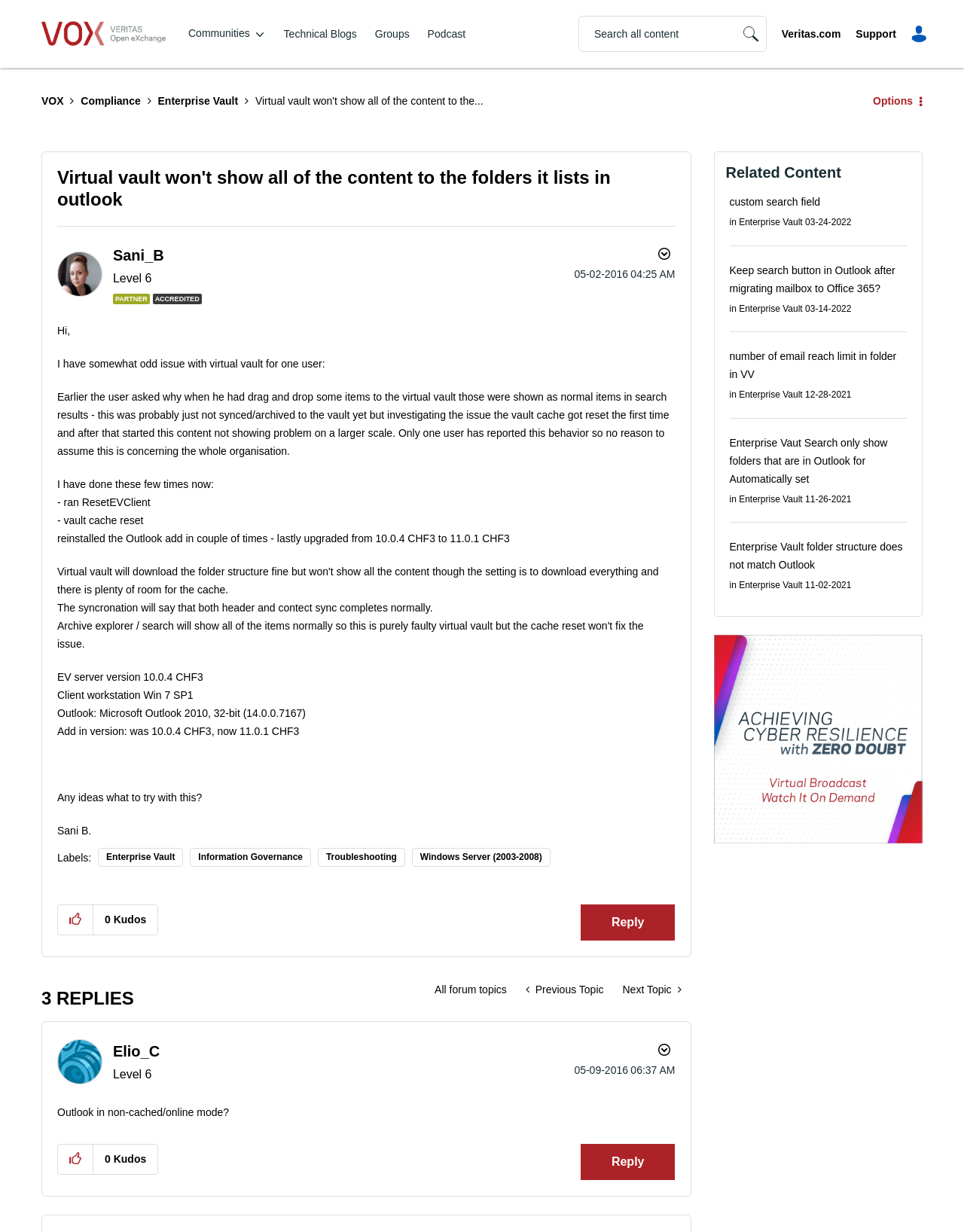Show the bounding box coordinates for the element that needs to be clicked to execute the following instruction: "View profile of Sani_B". Provide the coordinates in the form of four float numbers between 0 and 1, i.e., [left, top, right, bottom].

[0.117, 0.2, 0.17, 0.214]